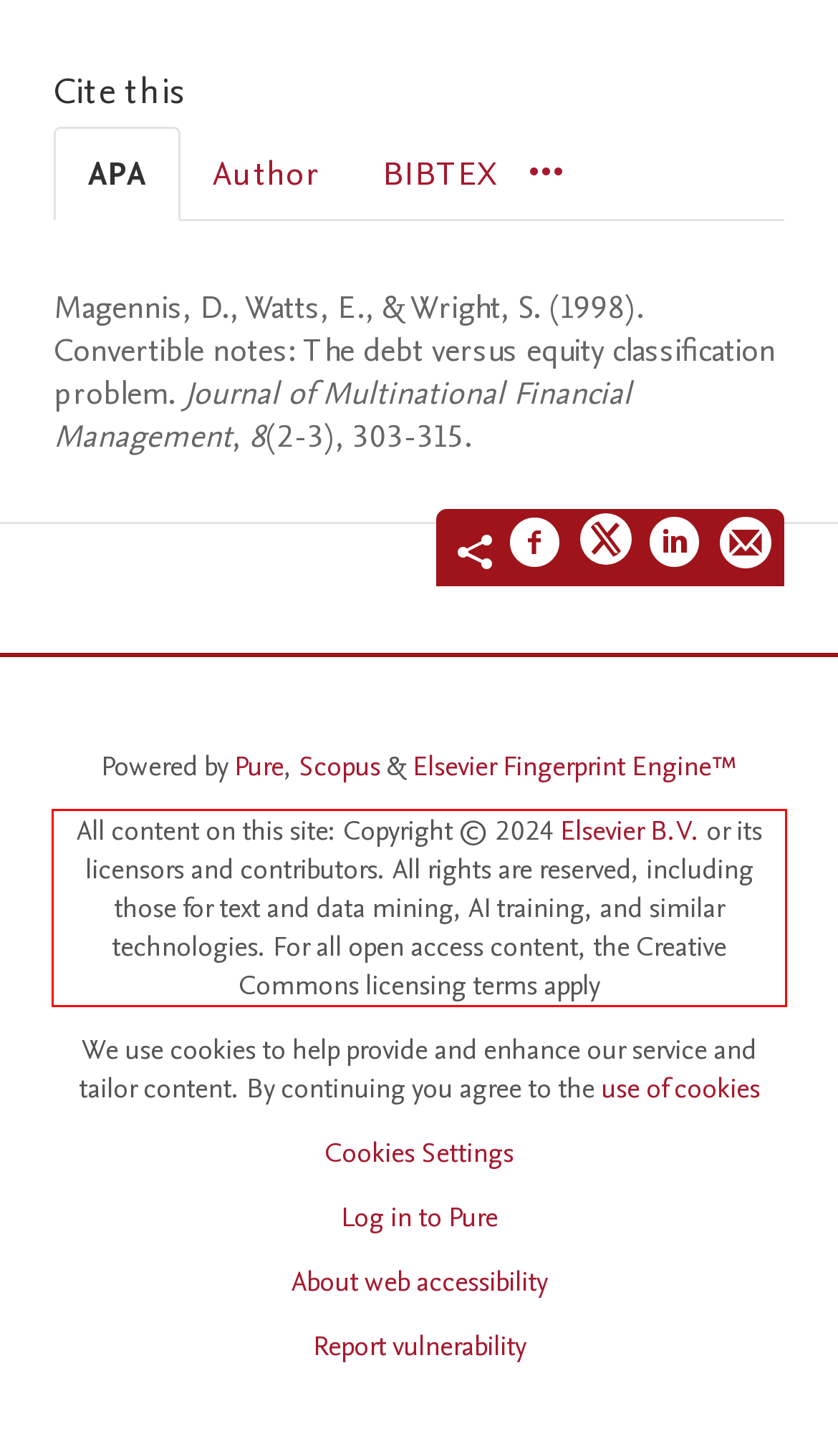Given a screenshot of a webpage with a red bounding box, extract the text content from the UI element inside the red bounding box.

All content on this site: Copyright © 2024 Elsevier B.V. or its licensors and contributors. All rights are reserved, including those for text and data mining, AI training, and similar technologies. For all open access content, the Creative Commons licensing terms apply